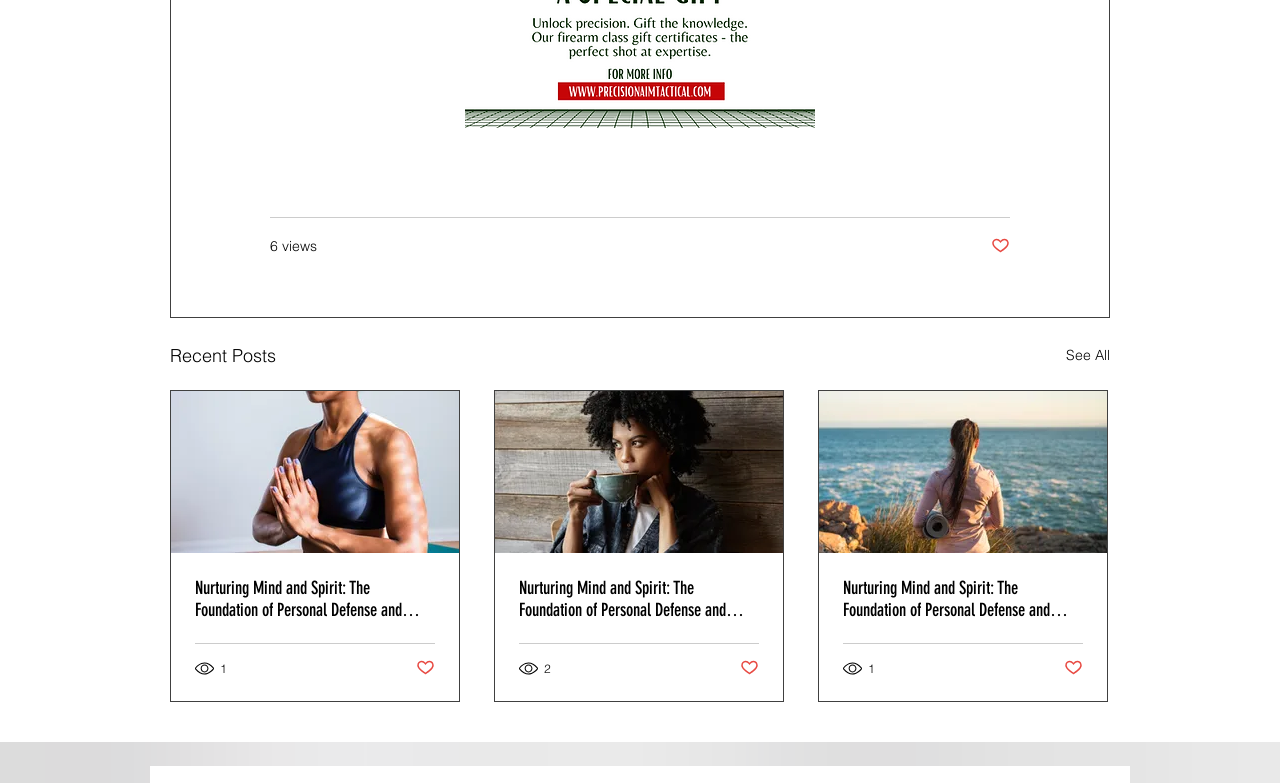With reference to the image, please provide a detailed answer to the following question: How many views does the second article have?

I found the number of views of the second article by looking at the generic element with the text '2 views' inside the second article element.